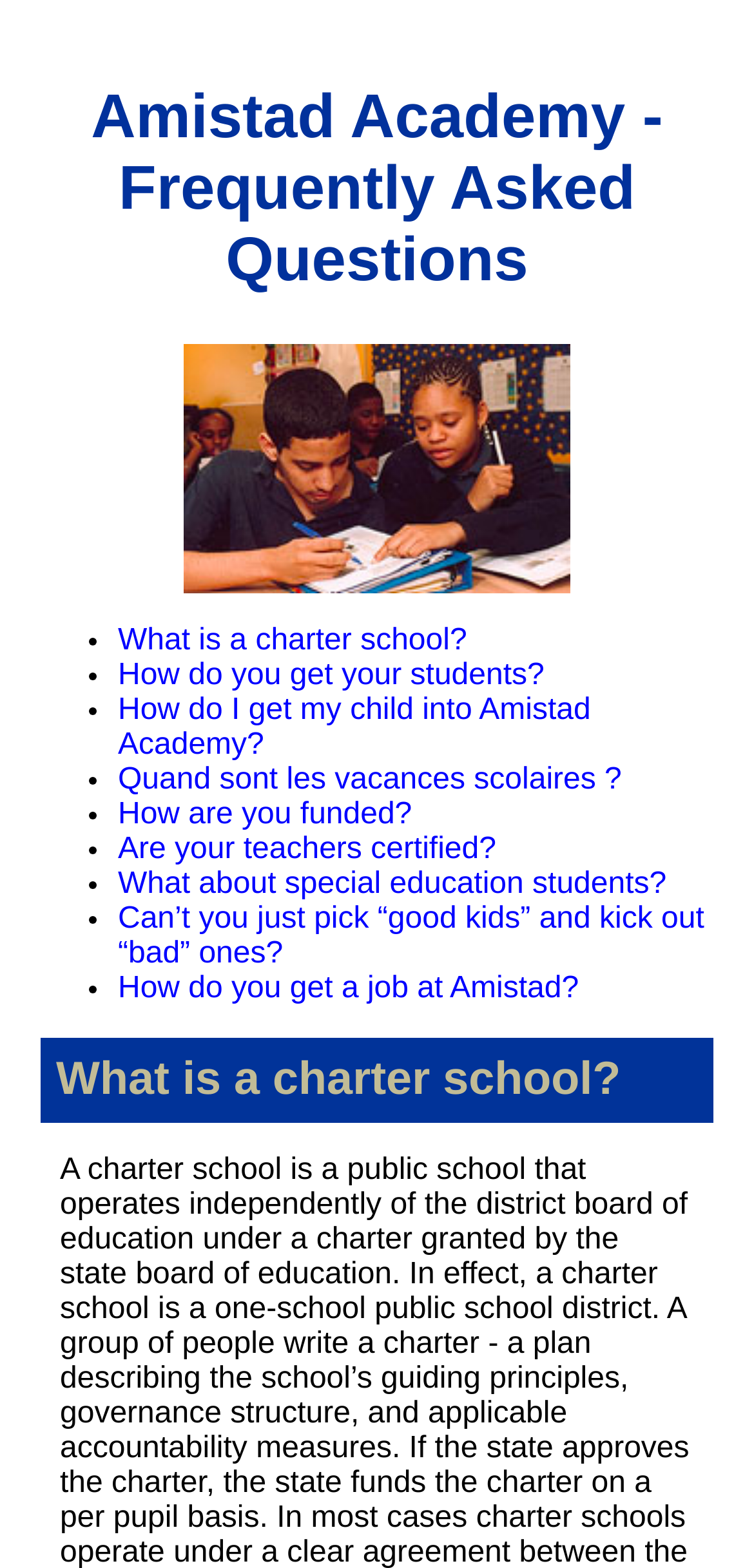Identify the bounding box coordinates necessary to click and complete the given instruction: "View 'How do I get my child into Amistad Academy?'".

[0.156, 0.442, 0.783, 0.486]